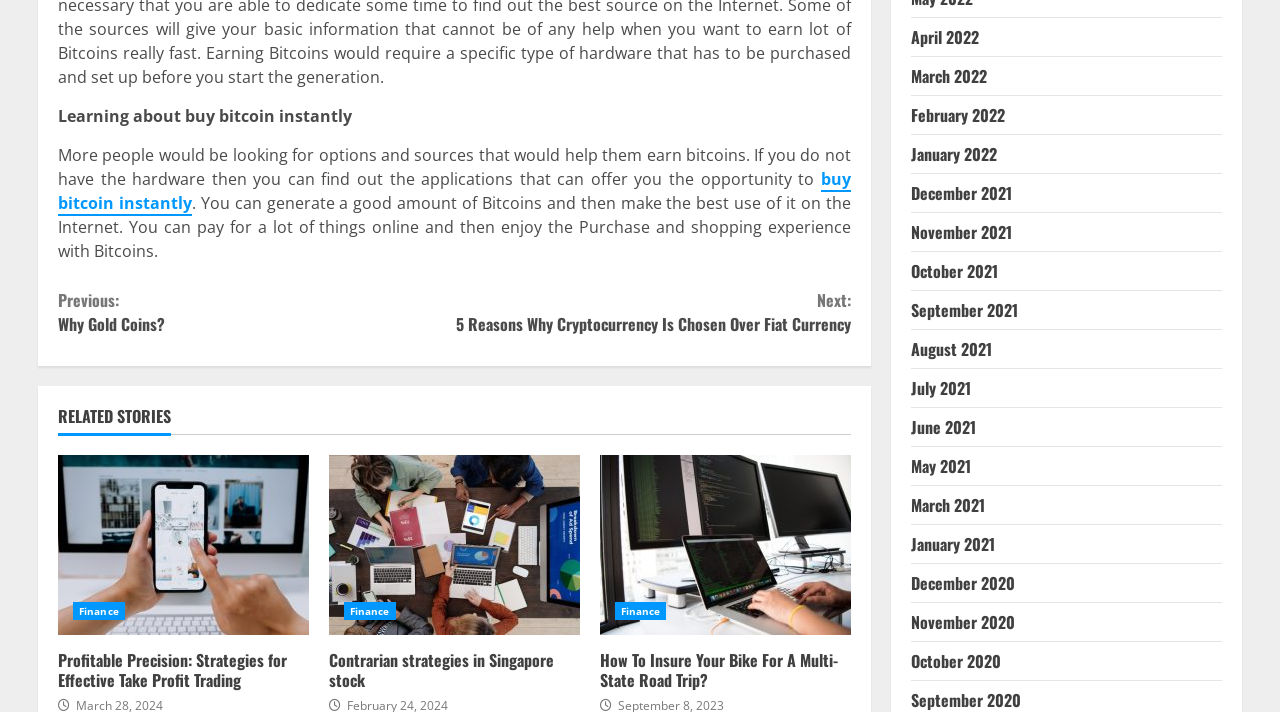Locate the bounding box coordinates of the region to be clicked to comply with the following instruction: "View 'RELATED STORIES'". The coordinates must be four float numbers between 0 and 1, in the form [left, top, right, bottom].

[0.045, 0.571, 0.665, 0.61]